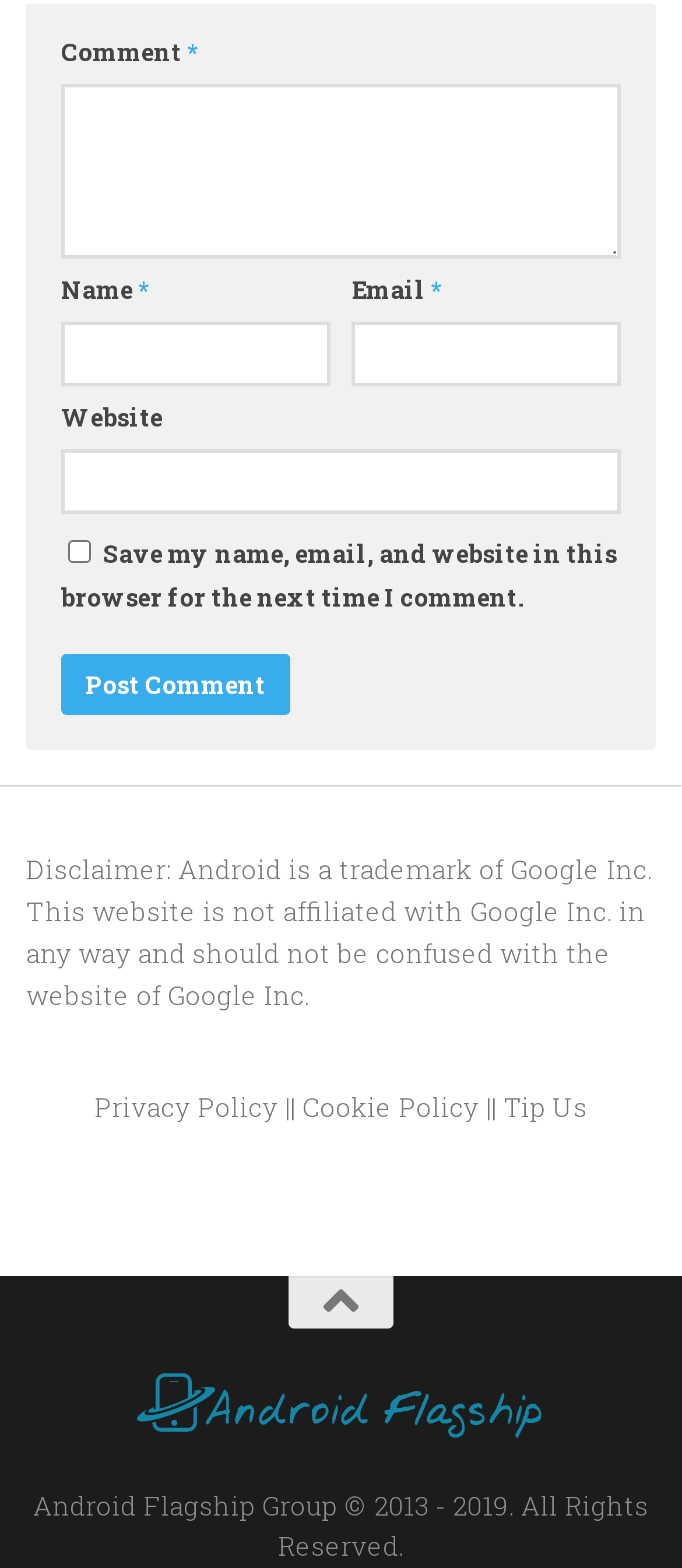What is the label of the first textbox?
Please answer the question as detailed as possible based on the image.

The first textbox has a label 'Comment' which is indicated by the StaticText element with OCR text 'Comment' and is positioned above the textbox with a bounding box coordinate of [0.09, 0.022, 0.274, 0.044].